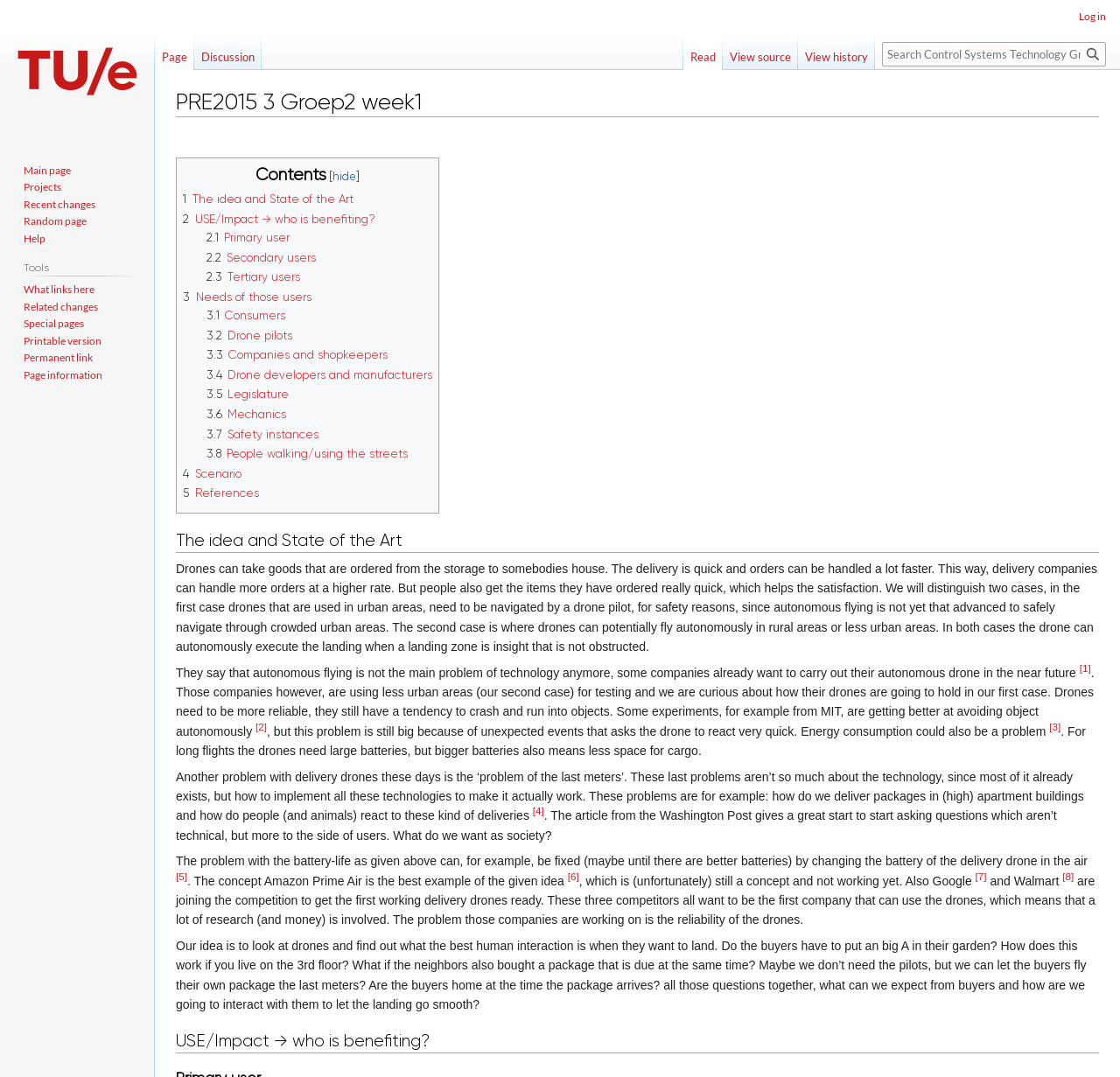Please provide the bounding box coordinate of the region that matches the element description: 3.2 Drone pilots. Coordinates should be in the format (top-left x, top-left y, bottom-right x, bottom-right y) and all values should be between 0 and 1.

[0.184, 0.305, 0.261, 0.317]